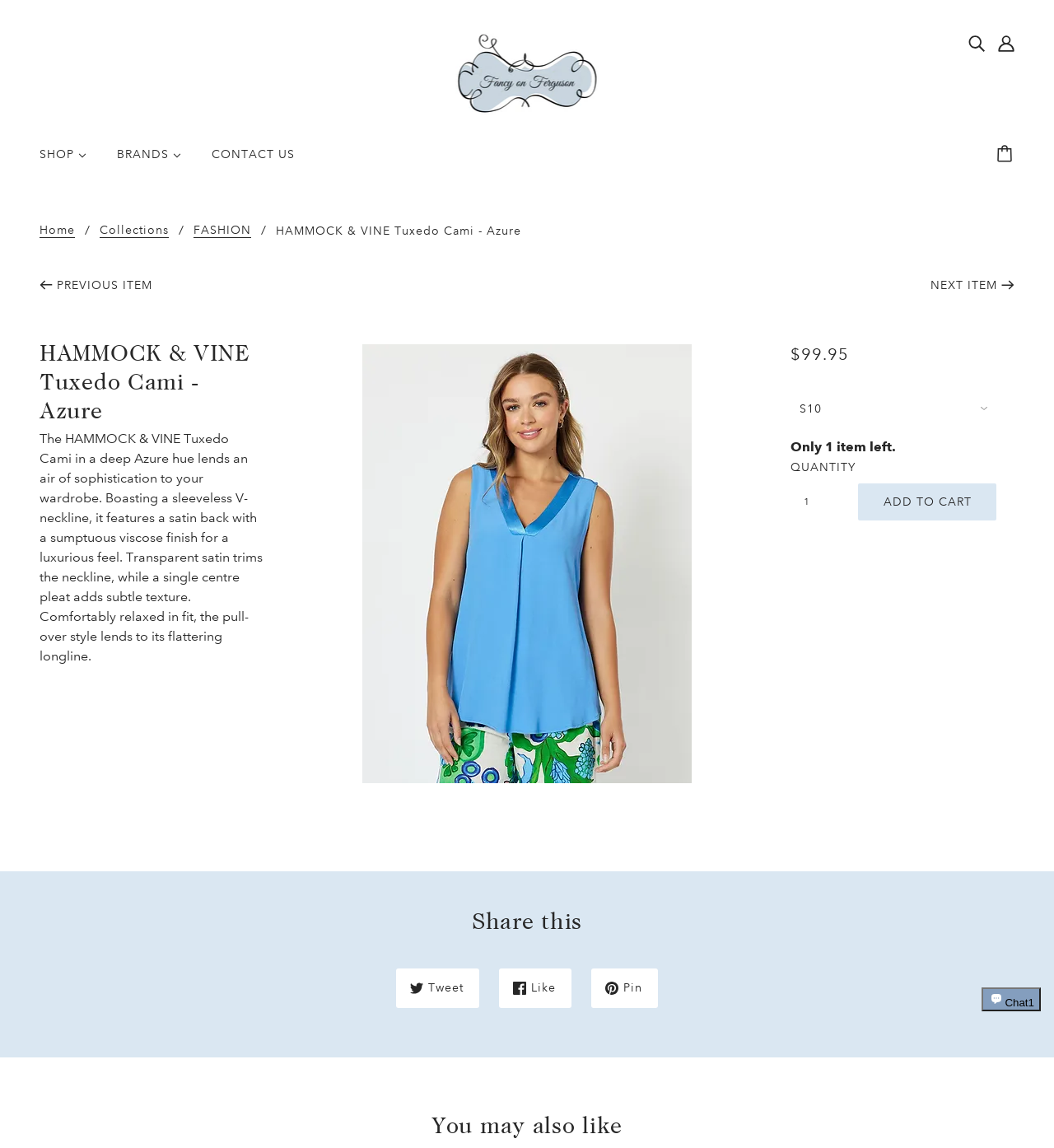Identify the bounding box coordinates for the region of the element that should be clicked to carry out the instruction: "View previous item". The bounding box coordinates should be four float numbers between 0 and 1, i.e., [left, top, right, bottom].

[0.038, 0.24, 0.145, 0.257]